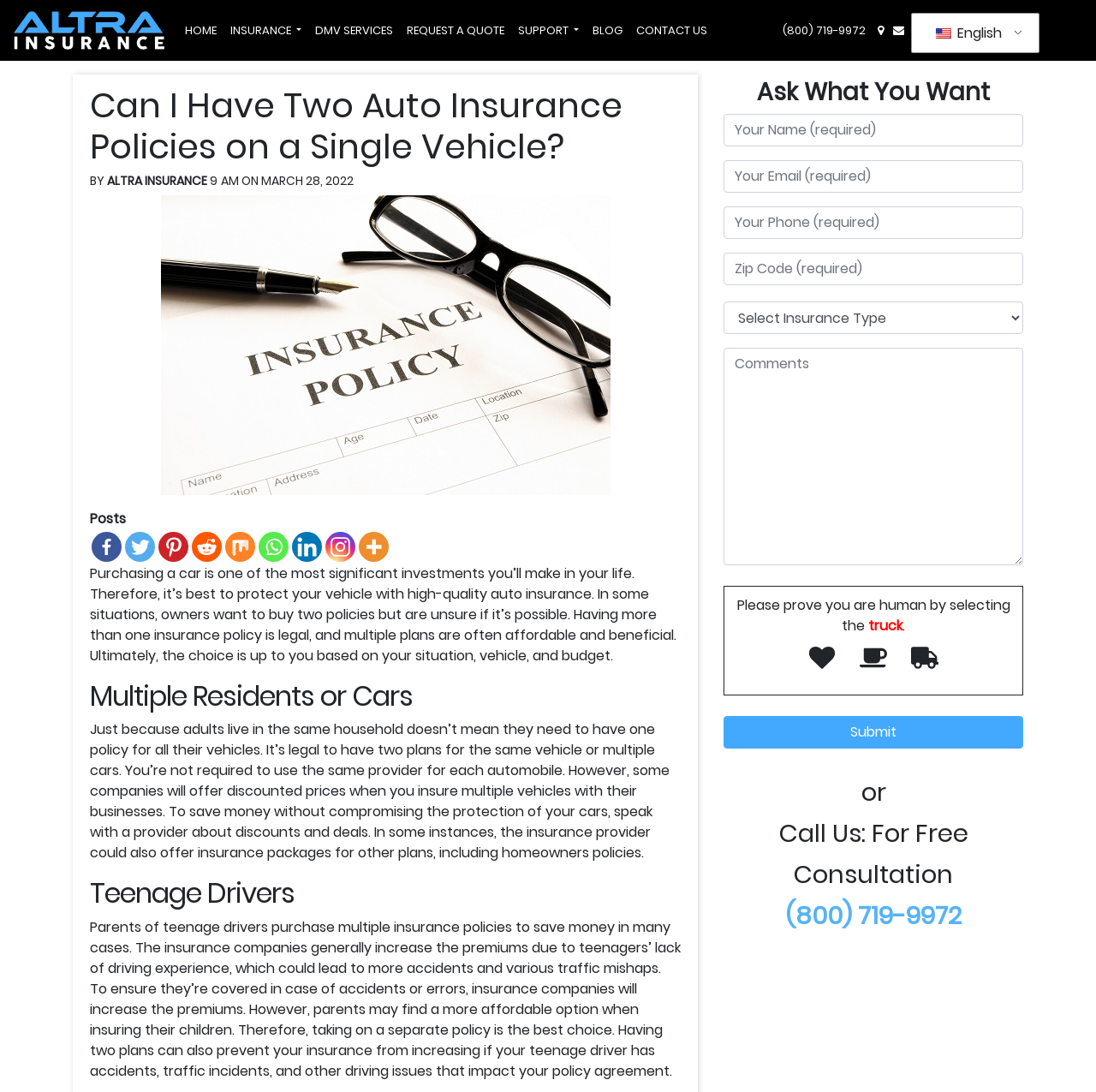Create an elaborate caption for the webpage.

This webpage is about auto insurance, specifically discussing whether it's possible to have two insurance policies on one car. The page has a logo of Altra Insurance at the top left corner, followed by a navigation menu with links to HOME, INSURANCE, DMV SERVICES, REQUEST A QUOTE, SUPPORT, BLOG, and CONTACT US. 

Below the navigation menu, there is a phone number and social media links. The main content of the page starts with a heading that asks if it's possible to have two auto insurance policies on a single vehicle. The article explains that having multiple insurance policies is legal and can be beneficial, but the choice ultimately depends on individual circumstances, vehicle, and budget.

The article is divided into sections, including "Multiple Residents or Cars", "Teenage Drivers", and "Have Questions? Ask What You Want". Each section provides detailed information and explanations about the topic. There is also an image related to the topic of auto insurance in San Diego, CA.

At the bottom of the page, there is a contact form where visitors can ask questions or request a consultation. The form includes fields for name, email, phone number, zip code, and comments. There is also a button to submit the form. Additionally, there is a heading that encourages visitors to call for a free consultation, along with the phone number.